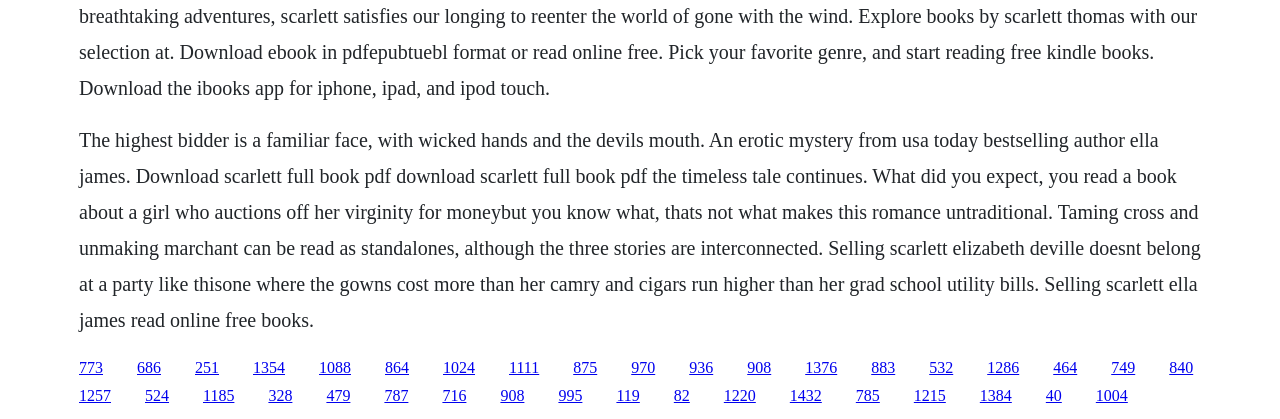Locate the bounding box coordinates of the clickable area to execute the instruction: "Read online free books by Ella James". Provide the coordinates as four float numbers between 0 and 1, represented as [left, top, right, bottom].

[0.107, 0.856, 0.126, 0.896]